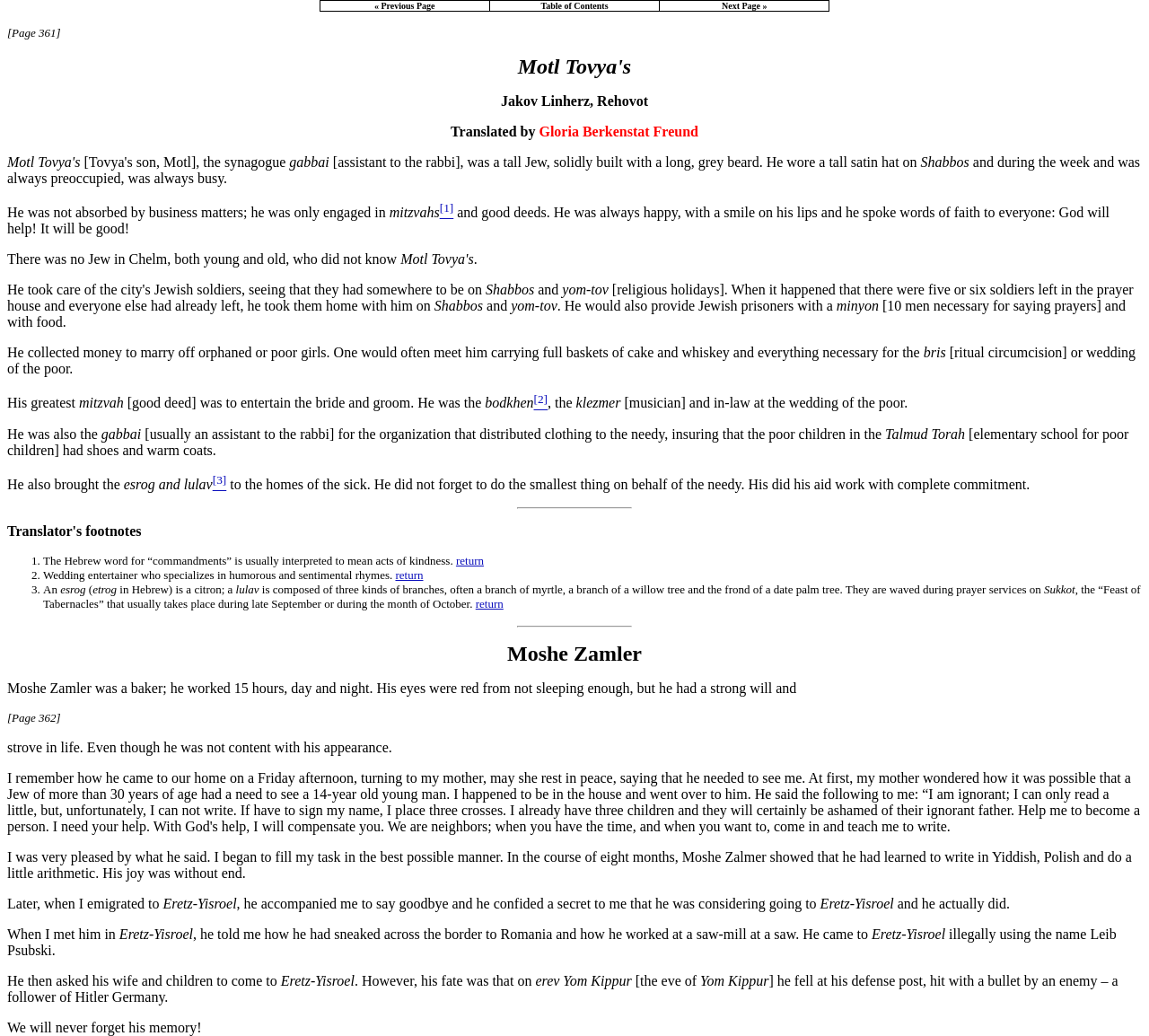What is the destination that Moshe Zamler was considering going to?
Look at the image and respond to the question as thoroughly as possible.

The text states 'he confided a secret to me that he was considering going to Eretz-Yisroel' which clearly indicates that Eretz-Yisroel is the destination Moshe Zamler was considering going to.